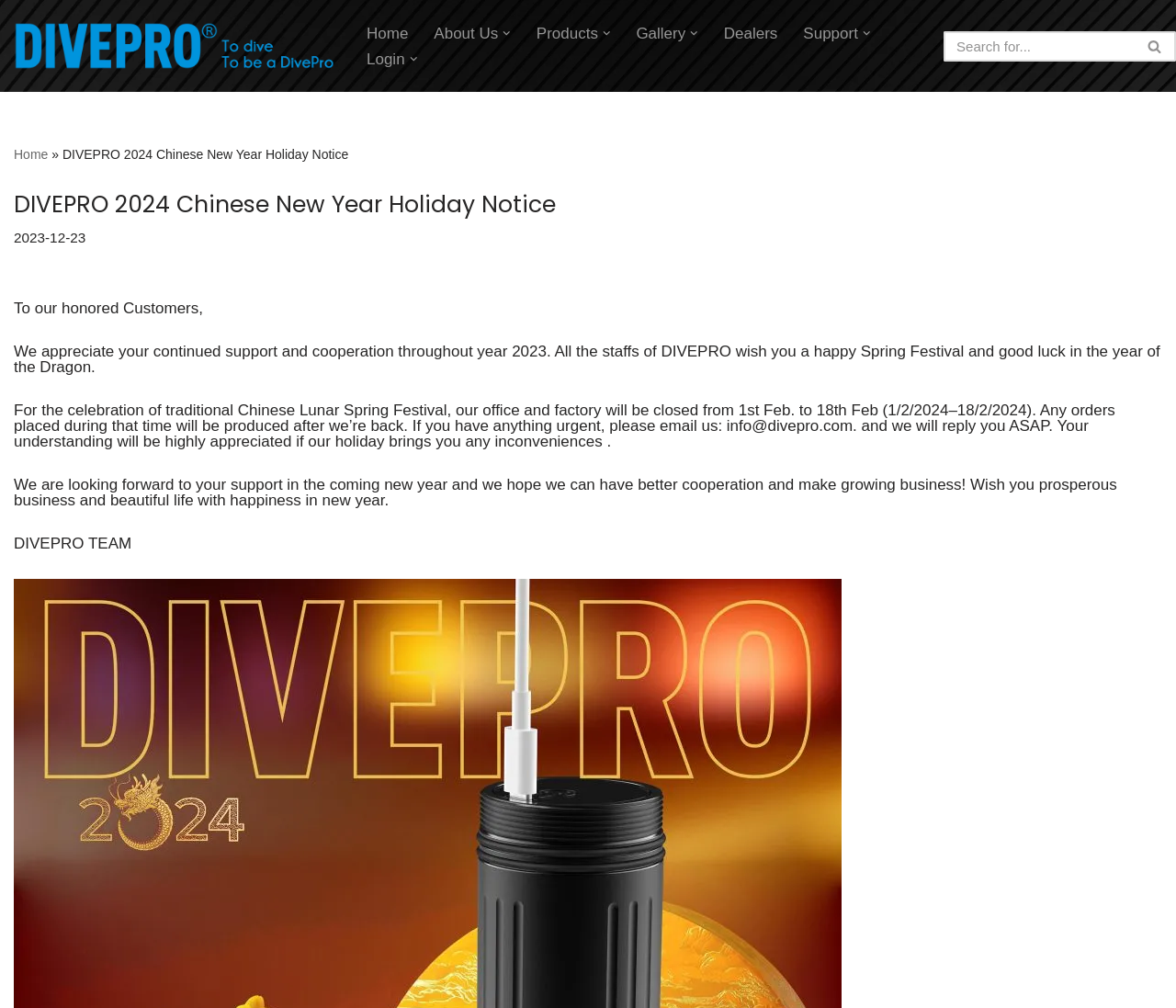What is the name of the company?
Utilize the image to construct a detailed and well-explained answer.

I determined the answer by looking at the navigation menu and the title of the webpage, which both contain the name 'DIVEPRO'.